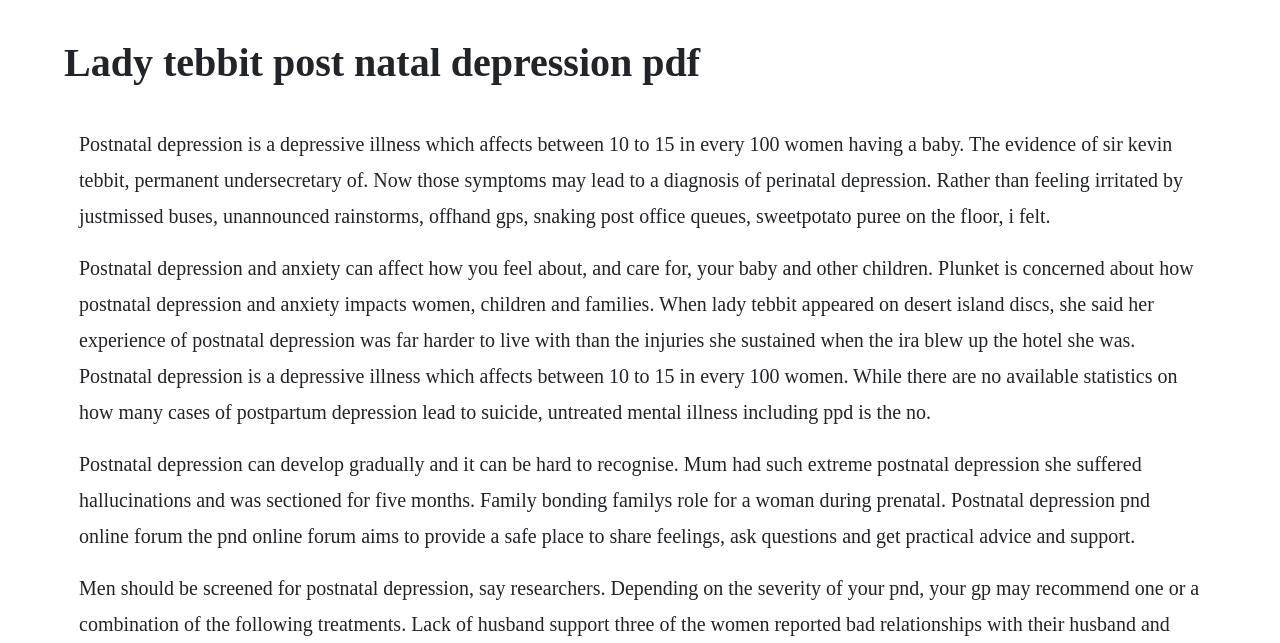Determine the main headline of the webpage and provide its text.

Lady tebbit post natal depression pdf